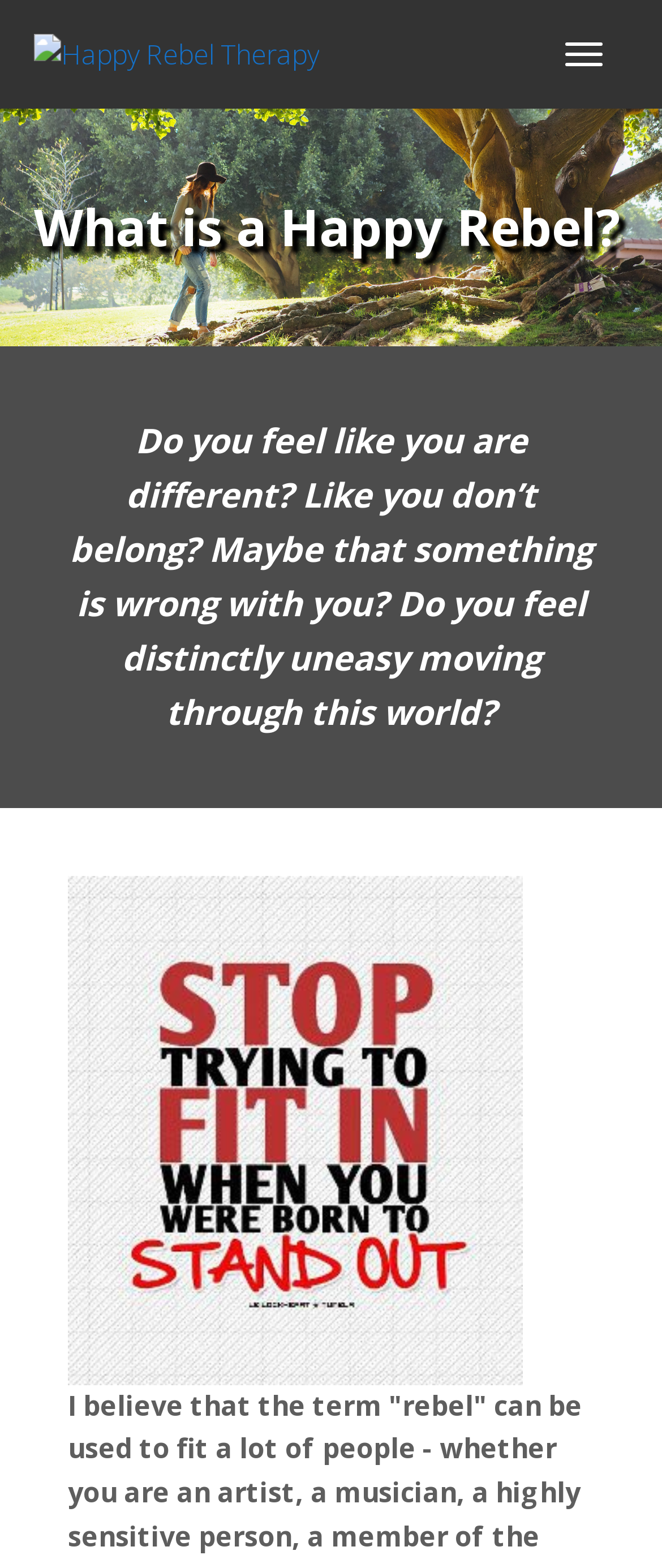Based on the provided description, "title="Happy Rebel Therapy"", find the bounding box of the corresponding UI element in the screenshot.

[0.051, 0.021, 0.482, 0.045]